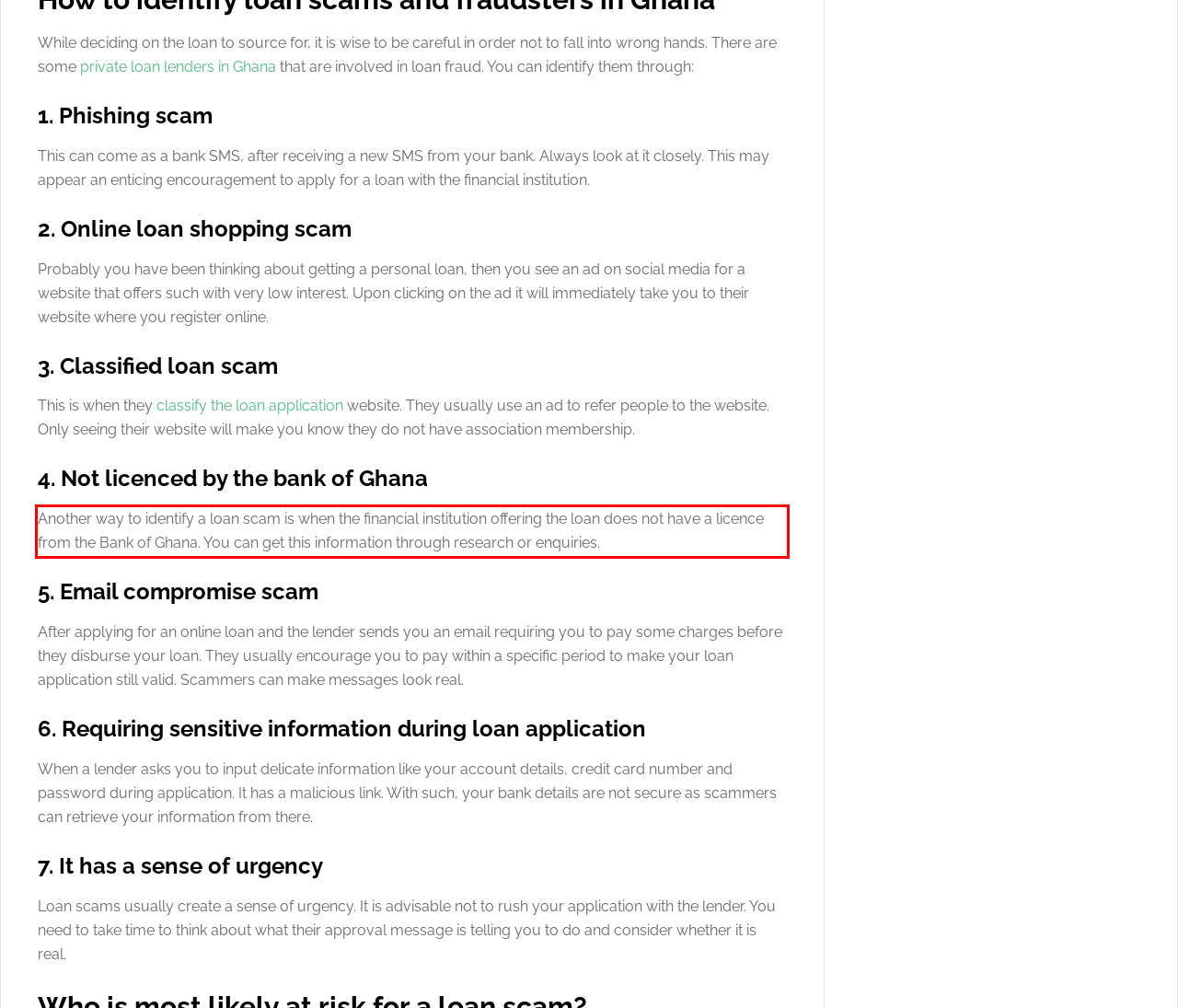You are given a webpage screenshot with a red bounding box around a UI element. Extract and generate the text inside this red bounding box.

Another way to identify a loan scam is when the financial institution offering the loan does not have a licence from the Bank of Ghana. You can get this information through research or enquiries.